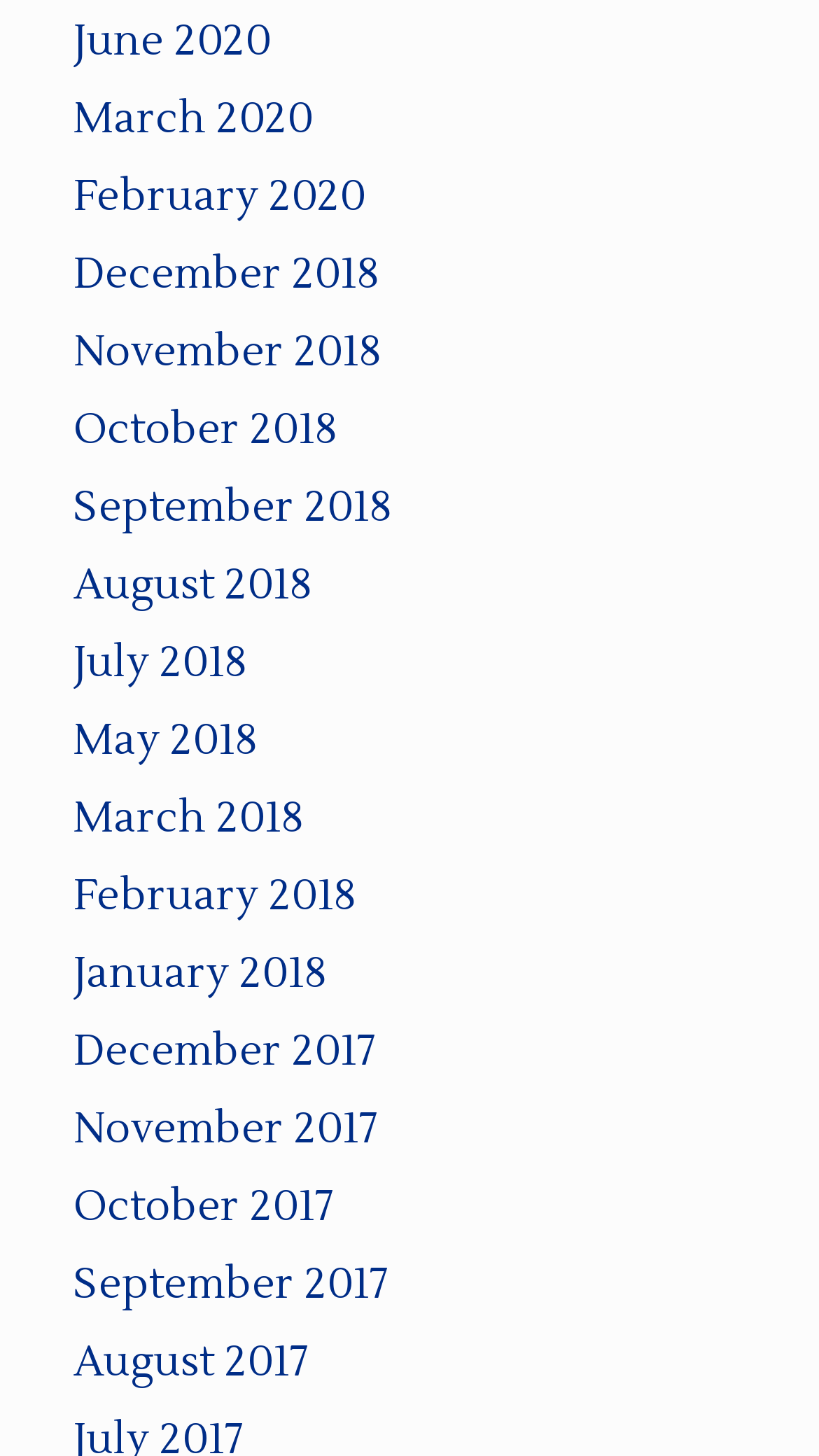Please reply to the following question using a single word or phrase: 
How many links are available on this webpage?

23